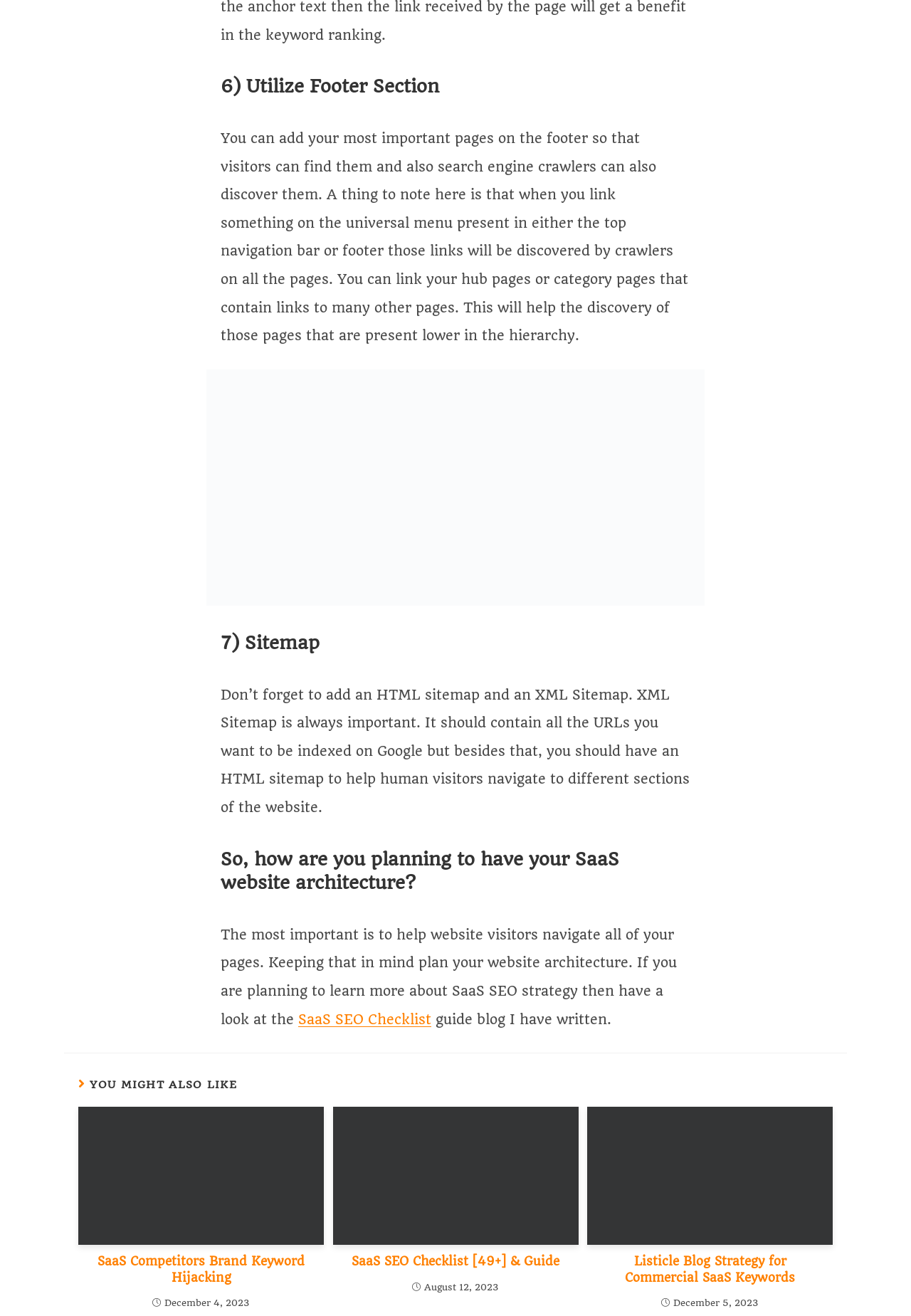Please determine the bounding box of the UI element that matches this description: SaaS SEO Checklist. The coordinates should be given as (top-left x, top-left y, bottom-right x, bottom-right y), with all values between 0 and 1.

[0.327, 0.768, 0.473, 0.781]